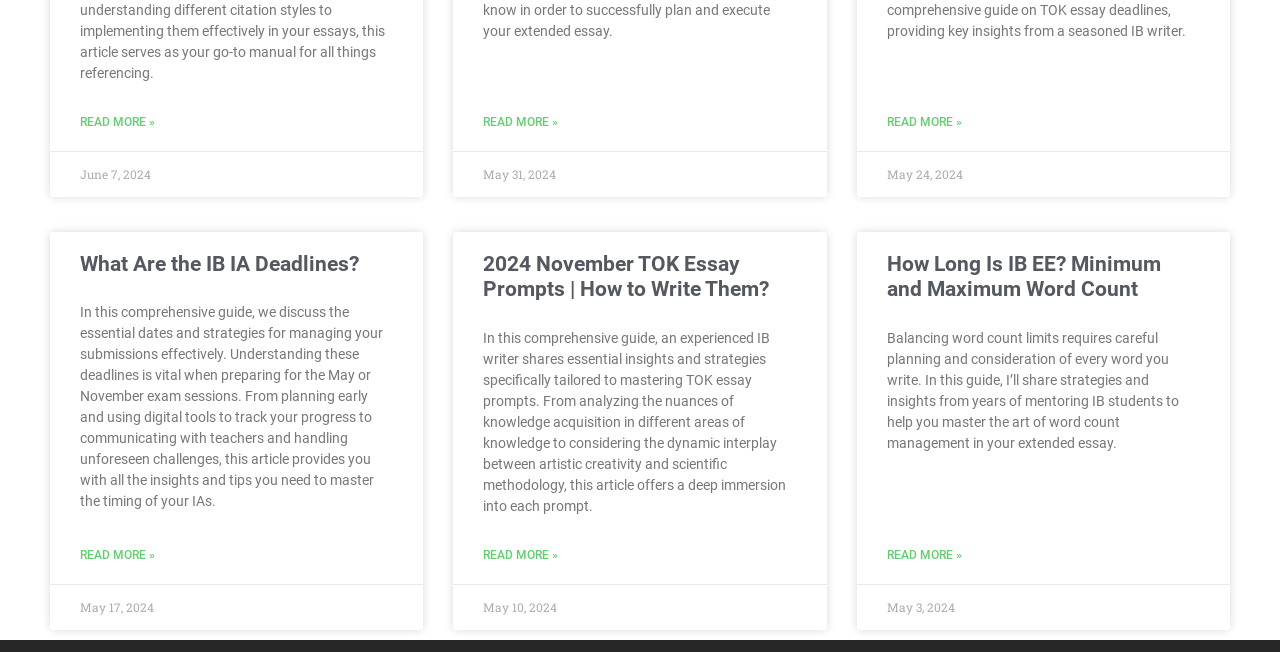Based on the provided description, "Read More »", find the bounding box of the corresponding UI element in the screenshot.

[0.693, 0.173, 0.751, 0.2]